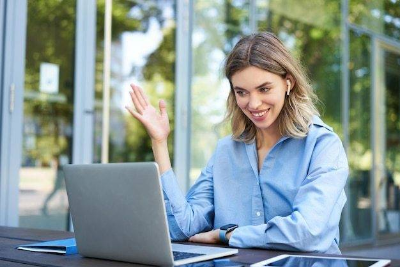Refer to the image and answer the question with as much detail as possible: What is the woman using to communicate?

The woman is using earbuds to communicate, which is a modern technology for online interaction, as indicated by the context of the image showing a laptop and other electronic devices on the table.